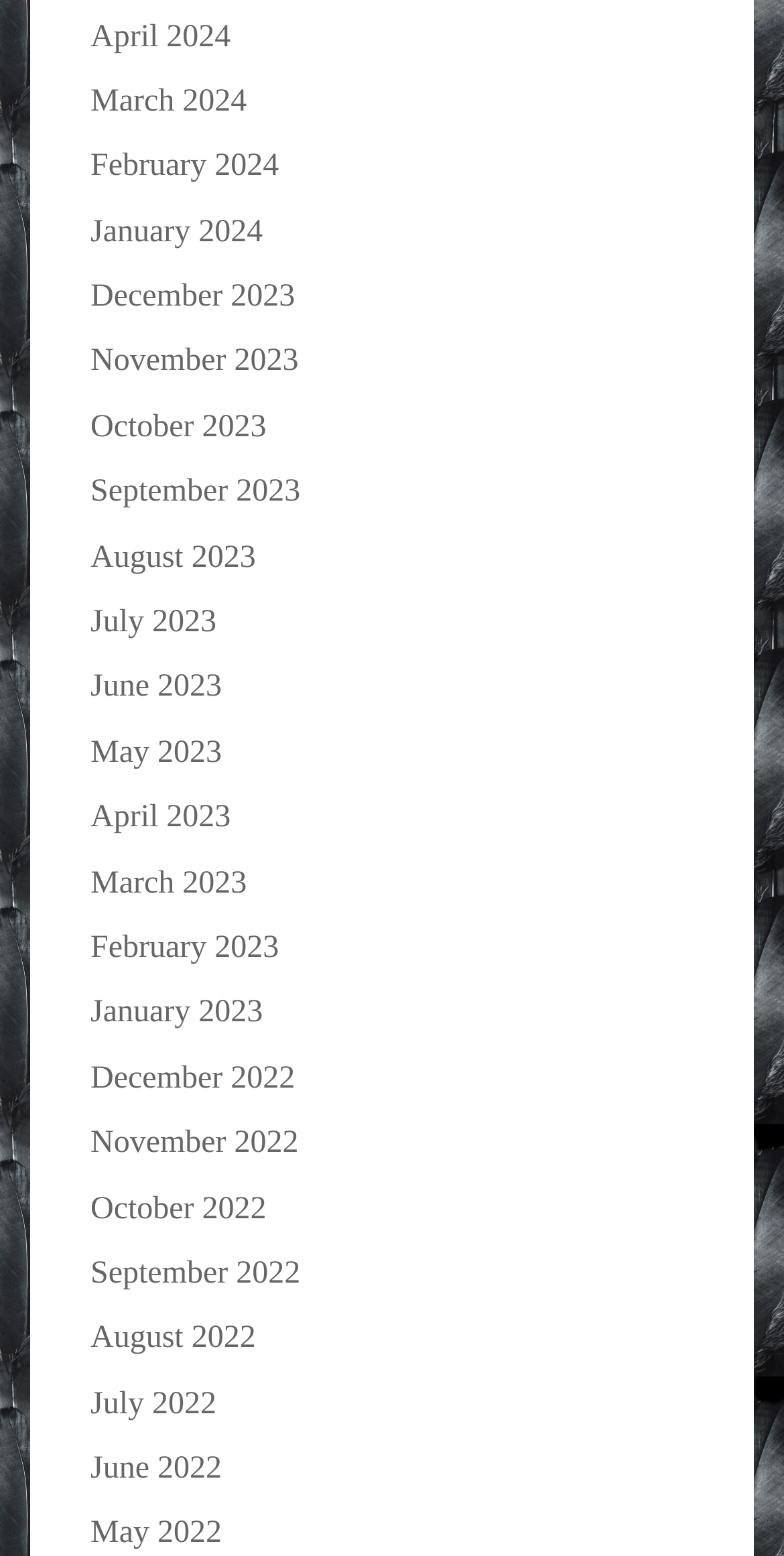How many links are there in the first row?
Answer with a single word or phrase, using the screenshot for reference.

4